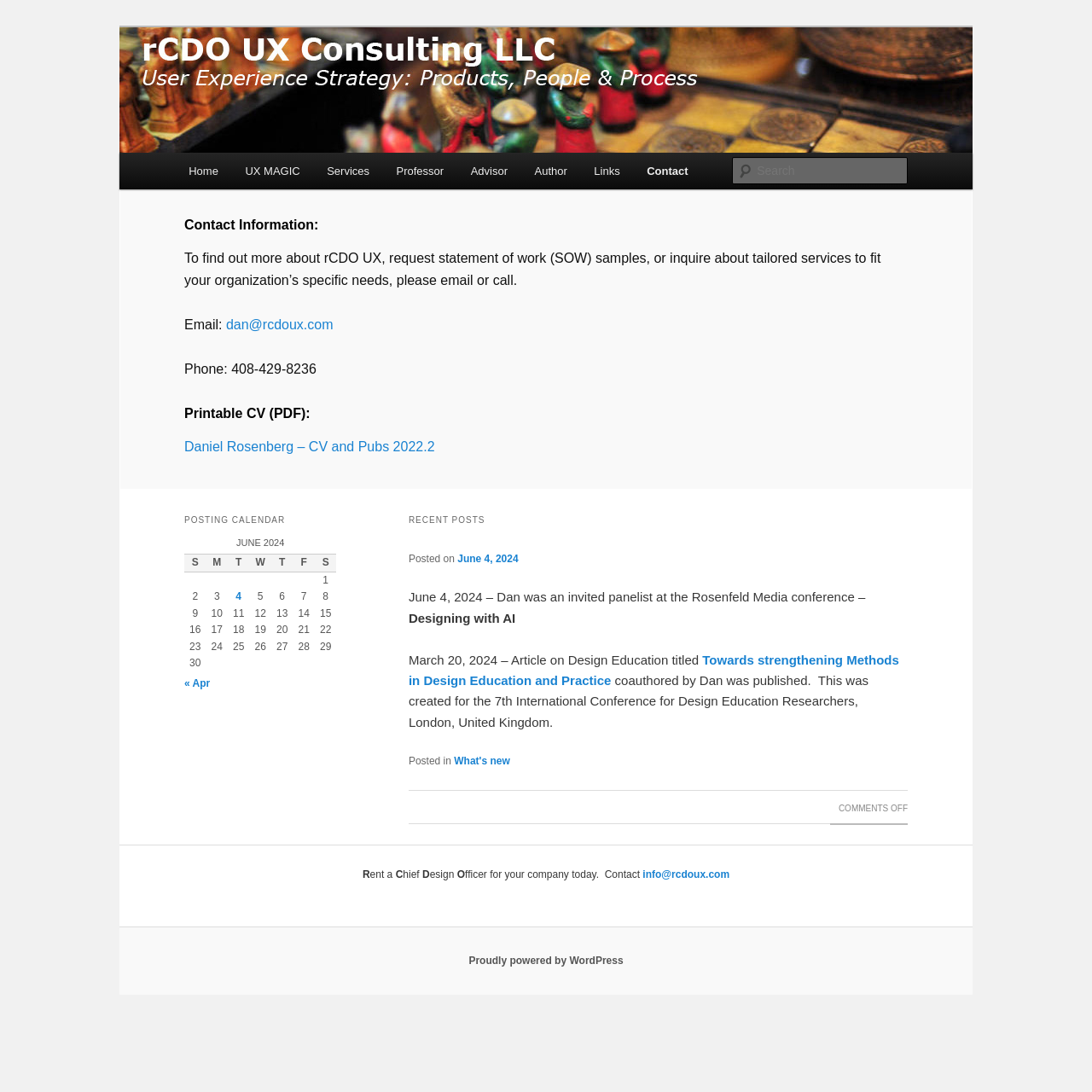Bounding box coordinates should be in the format (top-left x, top-left y, bottom-right x, bottom-right y) and all values should be floating point numbers between 0 and 1. Determine the bounding box coordinate for the UI element described as: parent_node: rCDO UX Consulting LLC

[0.109, 0.025, 0.891, 0.14]